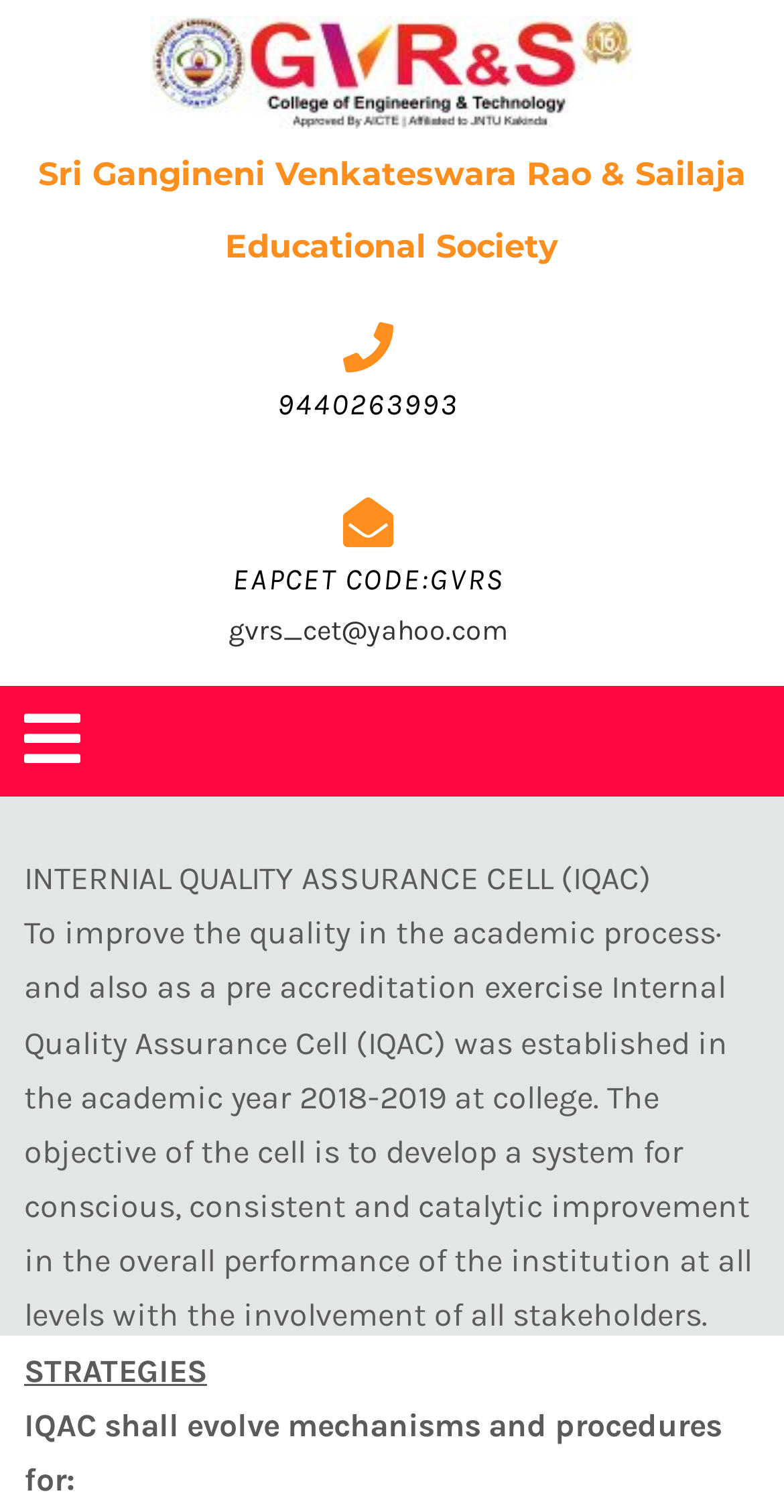Produce an extensive caption that describes everything on the webpage.

The webpage is about the Internal Quality Assurance Cell (IQAC) of Sri Gangineni Venkateswara Rao & Sailaja Educational Society. At the top, there is a logo of the educational society, accompanied by a link with the same name. Below the logo, there is a contact information section, which includes a phone number, 9440263993, and an EAPCET code, GVRS. Next to the contact information, there is an email address, gvrs_cet@yahoo.com.

On the left side of the page, there is a menu tab with an icon, which is not currently selected. When opened, the menu displays the title "INTERNIAL QUALITY ASSURANCE CELL (IQAC)" followed by a paragraph describing the purpose and objective of the IQAC, established in 2018-2019. The paragraph explains that the cell aims to improve the quality of the academic process and involves all stakeholders.

Below the description, there is a section titled "STRATEGIES", which outlines the mechanisms and procedures that IQAC shall evolve to achieve its objectives.